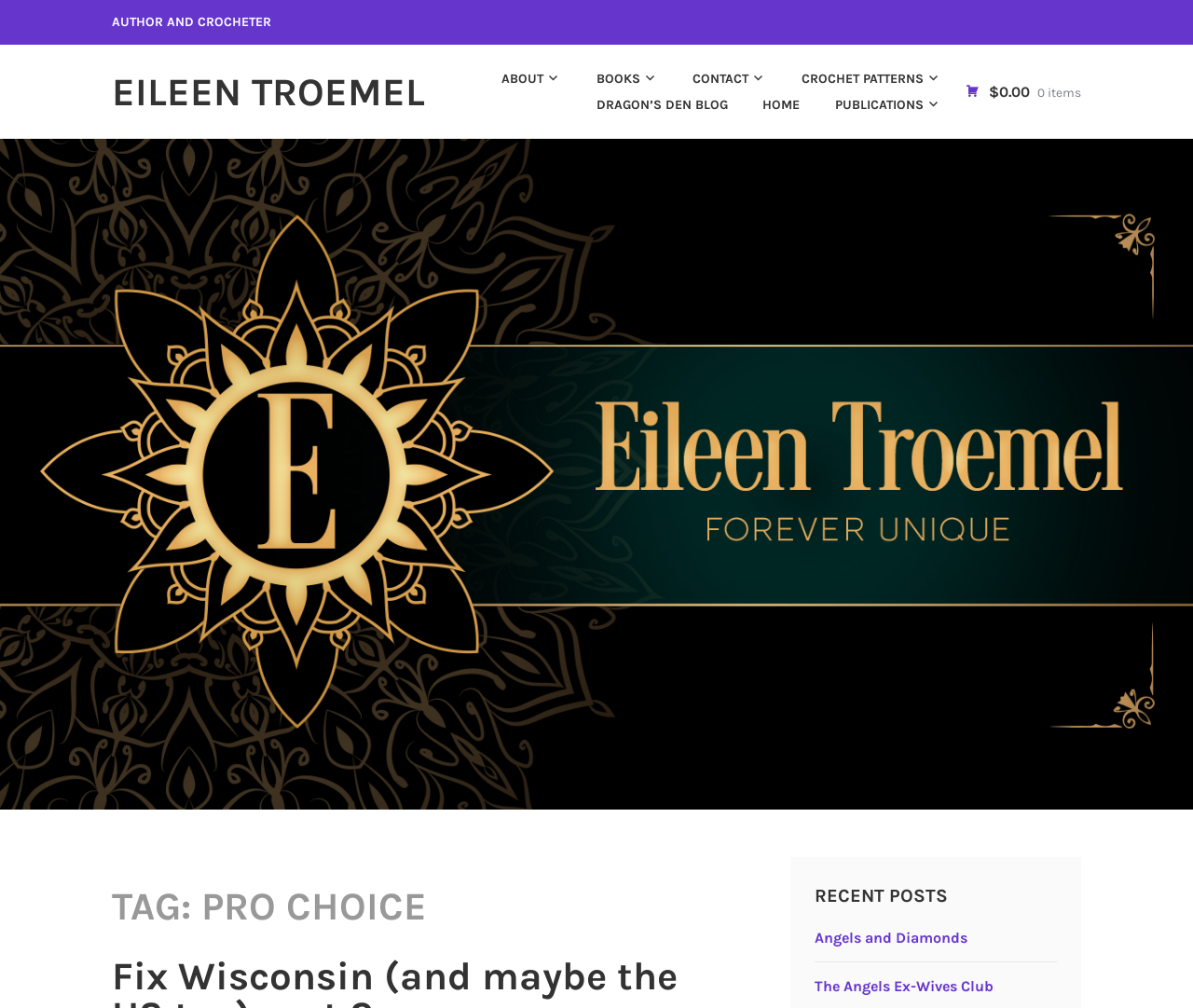What is the title of the first blog post?
Please craft a detailed and exhaustive response to the question.

In the 'RECENT POSTS' section, the first link is 'Angels and Diamonds', which is likely the title of the first blog post. This link has a bounding box coordinate of [0.682, 0.921, 0.811, 0.939].